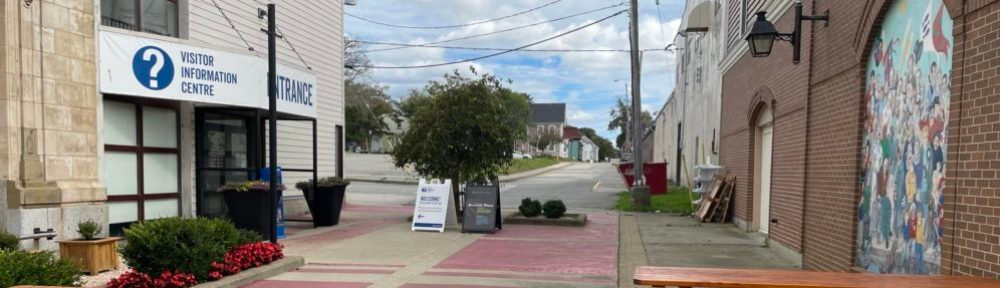Refer to the screenshot and give an in-depth answer to this question: What type of flowers are in the flowerbeds?

The caption specifically mentions that the entrance to the visitor information centre is flanked by blooming flowerbeds, and that the flowers are vivid red in color, which allows us to identify the type of flowers.